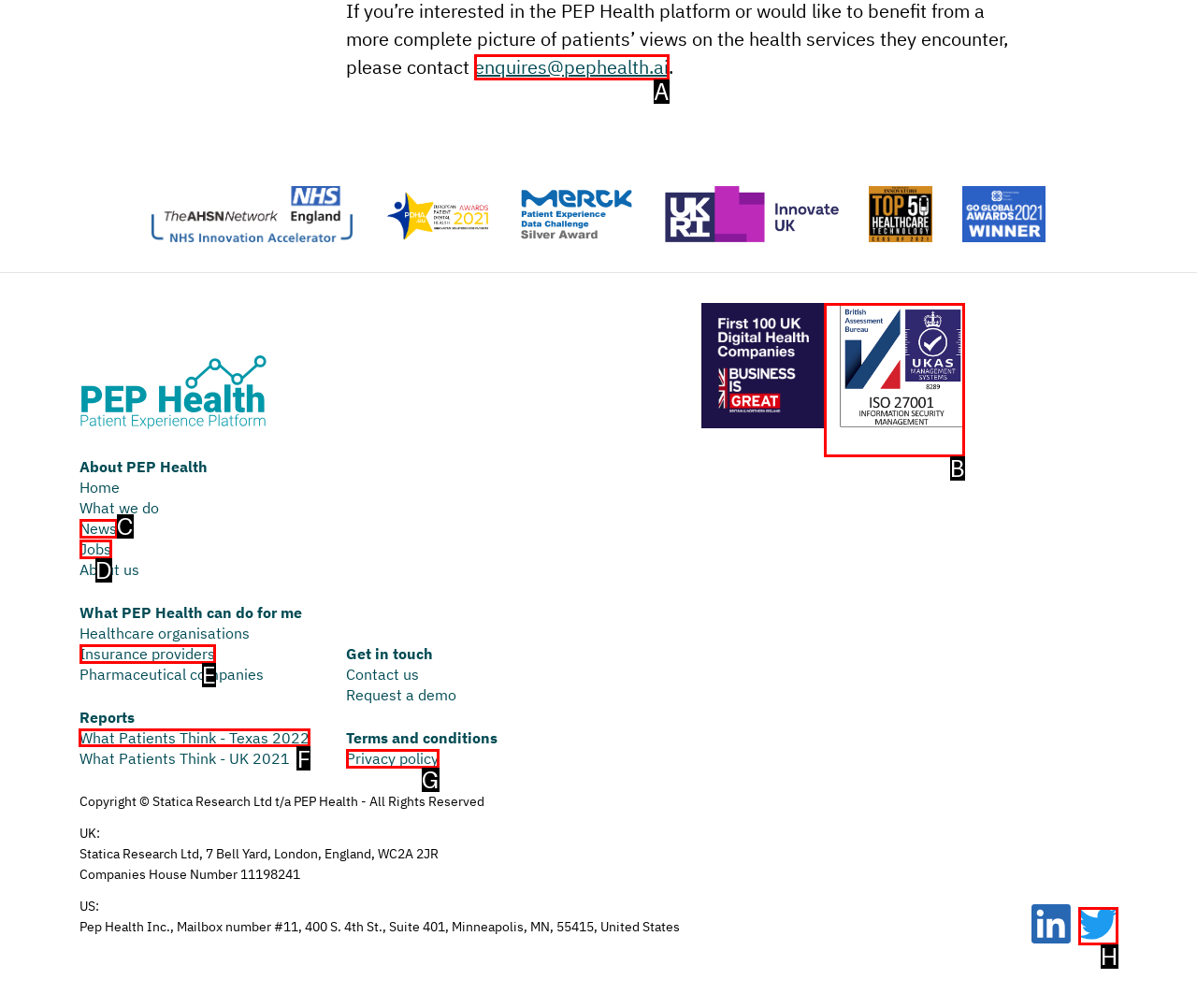Choose the letter of the element that should be clicked to complete the task: Click on the 'Banking' category
Answer with the letter from the possible choices.

None